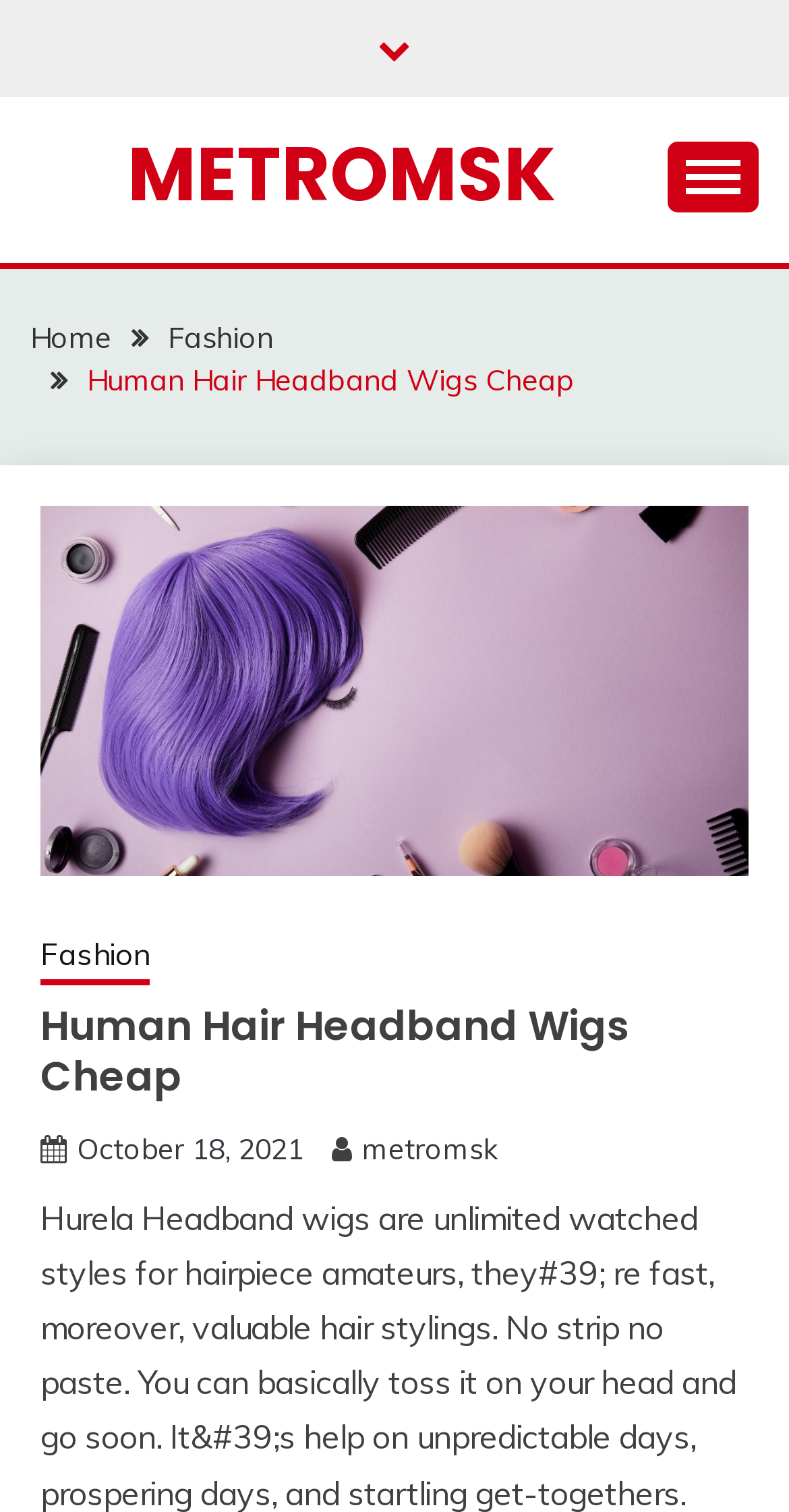Find the bounding box coordinates of the element I should click to carry out the following instruction: "View the Fashion category".

[0.213, 0.211, 0.346, 0.235]